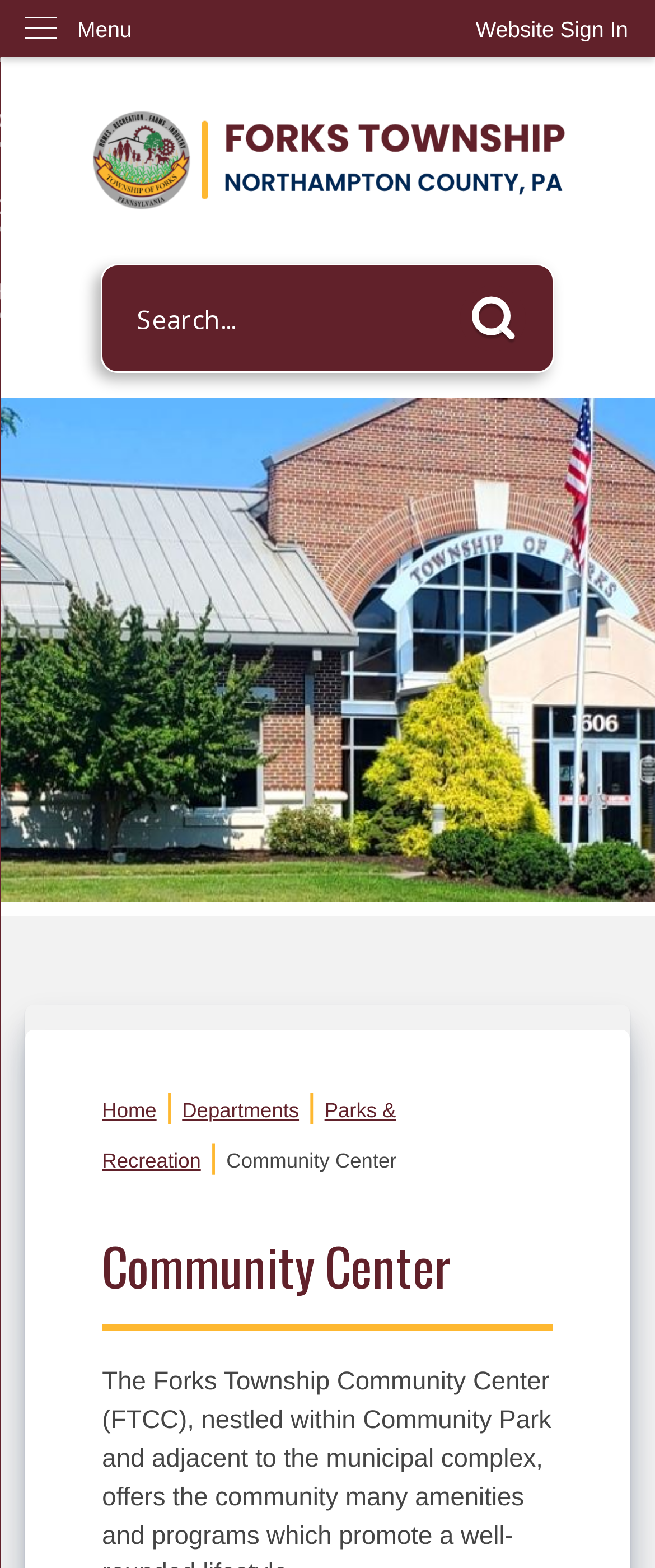Determine the bounding box coordinates of the UI element that matches the following description: "Skip to Main Content". The coordinates should be four float numbers between 0 and 1 in the format [left, top, right, bottom].

[0.0, 0.0, 0.044, 0.018]